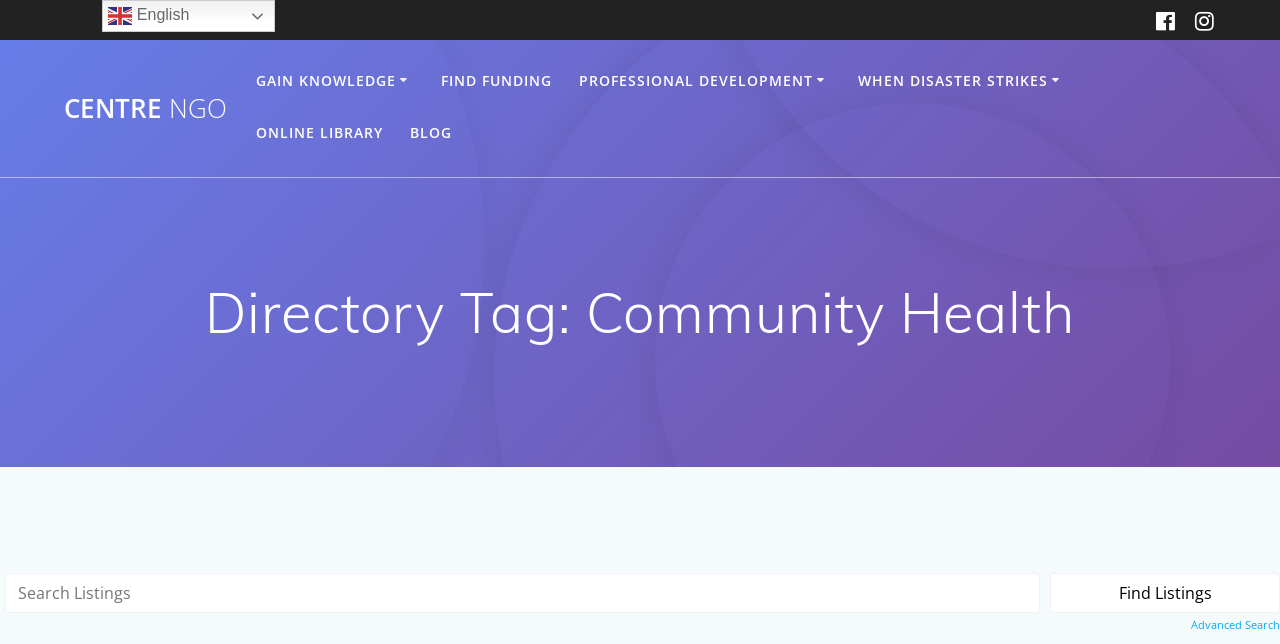Could you highlight the region that needs to be clicked to execute the instruction: "Read the BLOG"?

[0.32, 0.19, 0.353, 0.229]